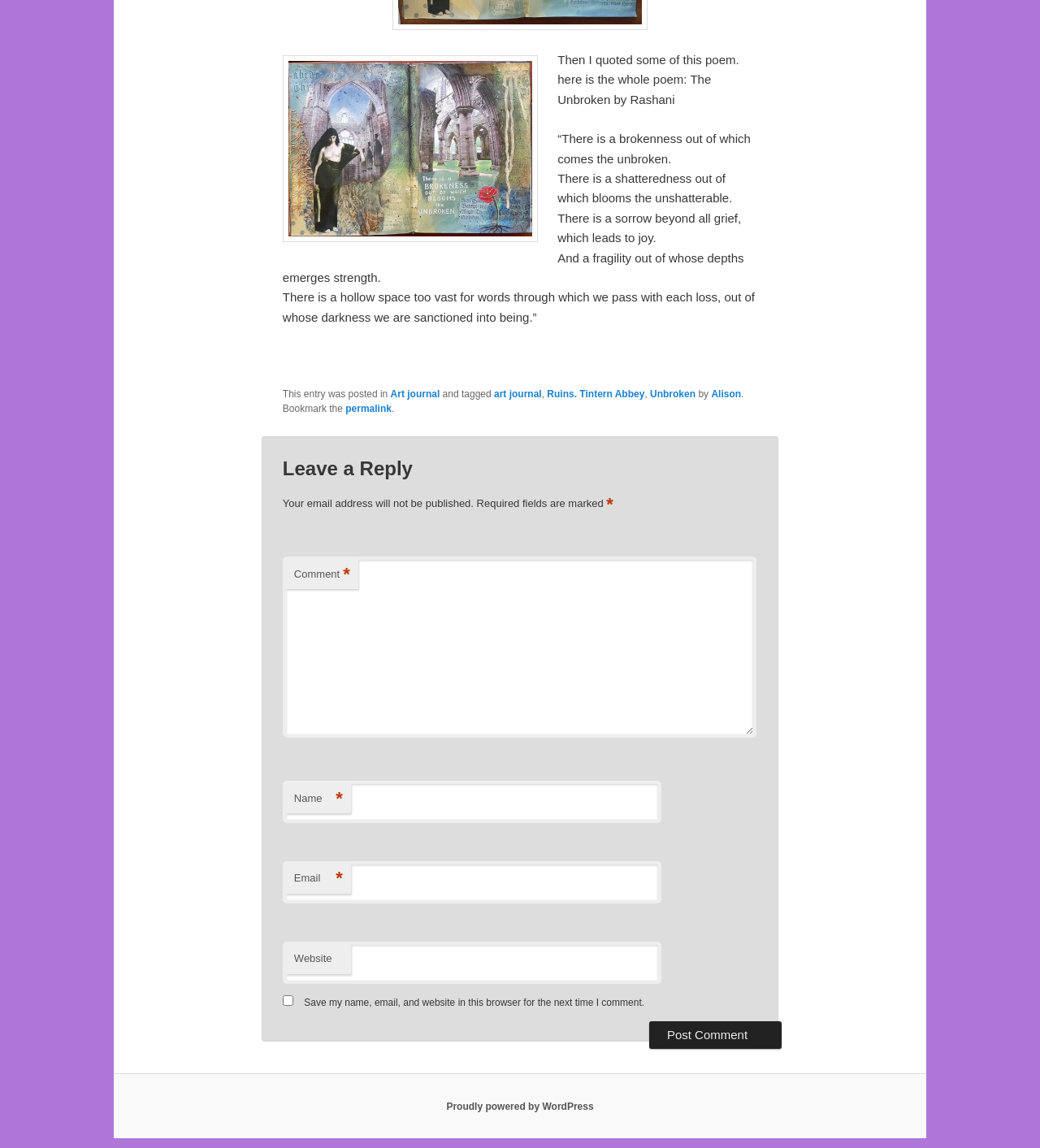Respond to the following query with just one word or a short phrase: 
What is the category of the post?

Art journal